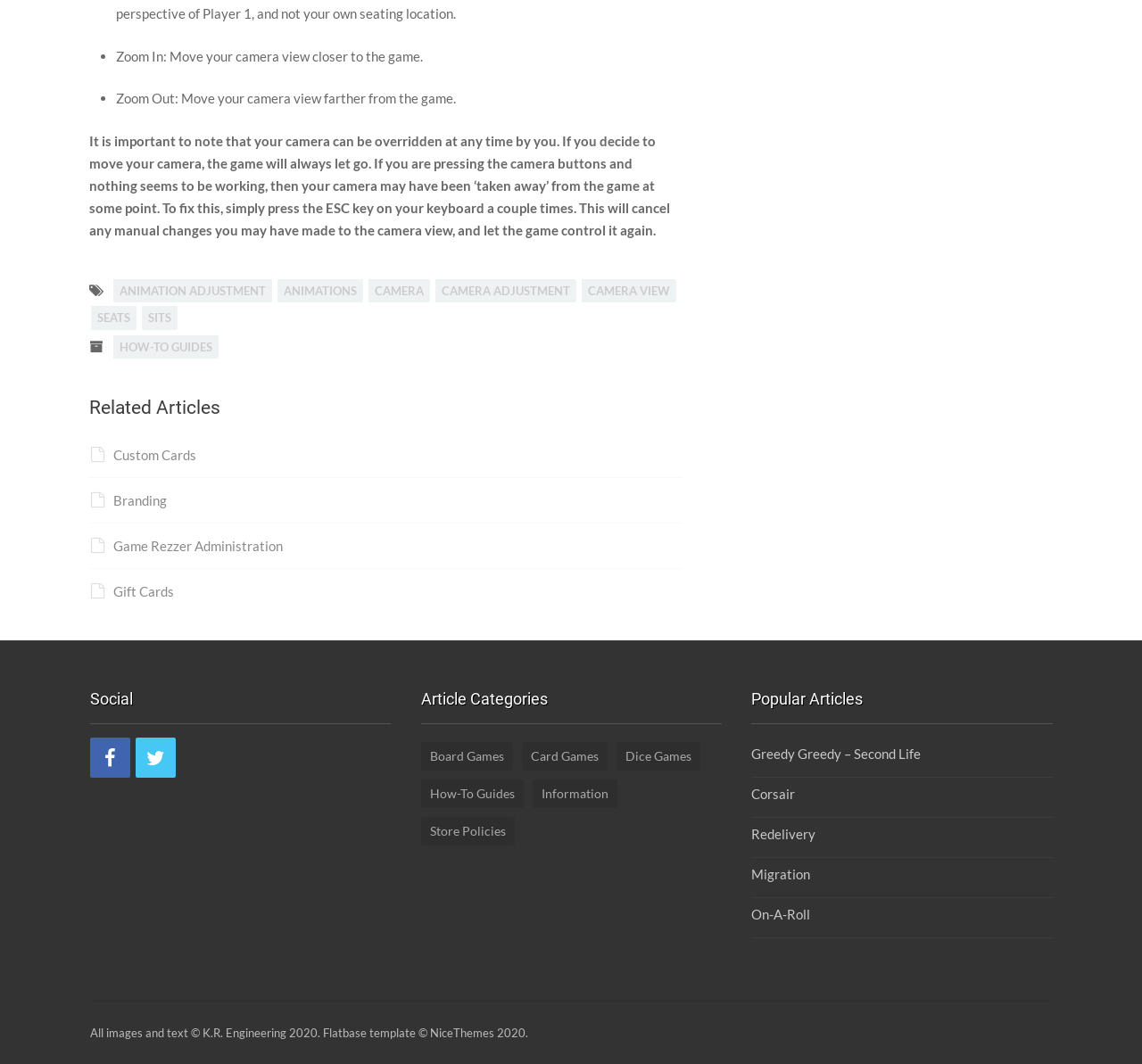What is the purpose of the camera in the game?
Based on the image, respond with a single word or phrase.

To view the game